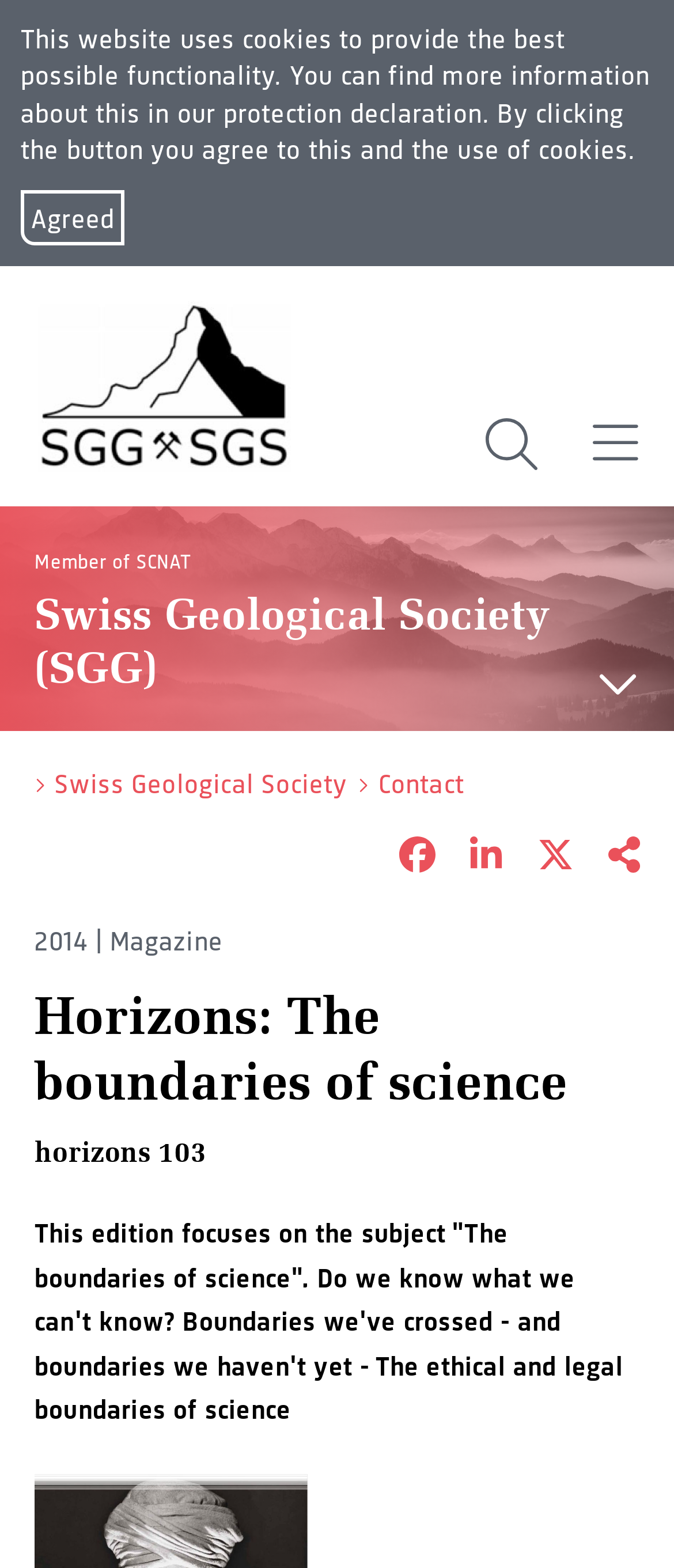Can you find the bounding box coordinates of the area I should click to execute the following instruction: "Check out SugarSync Review"?

None